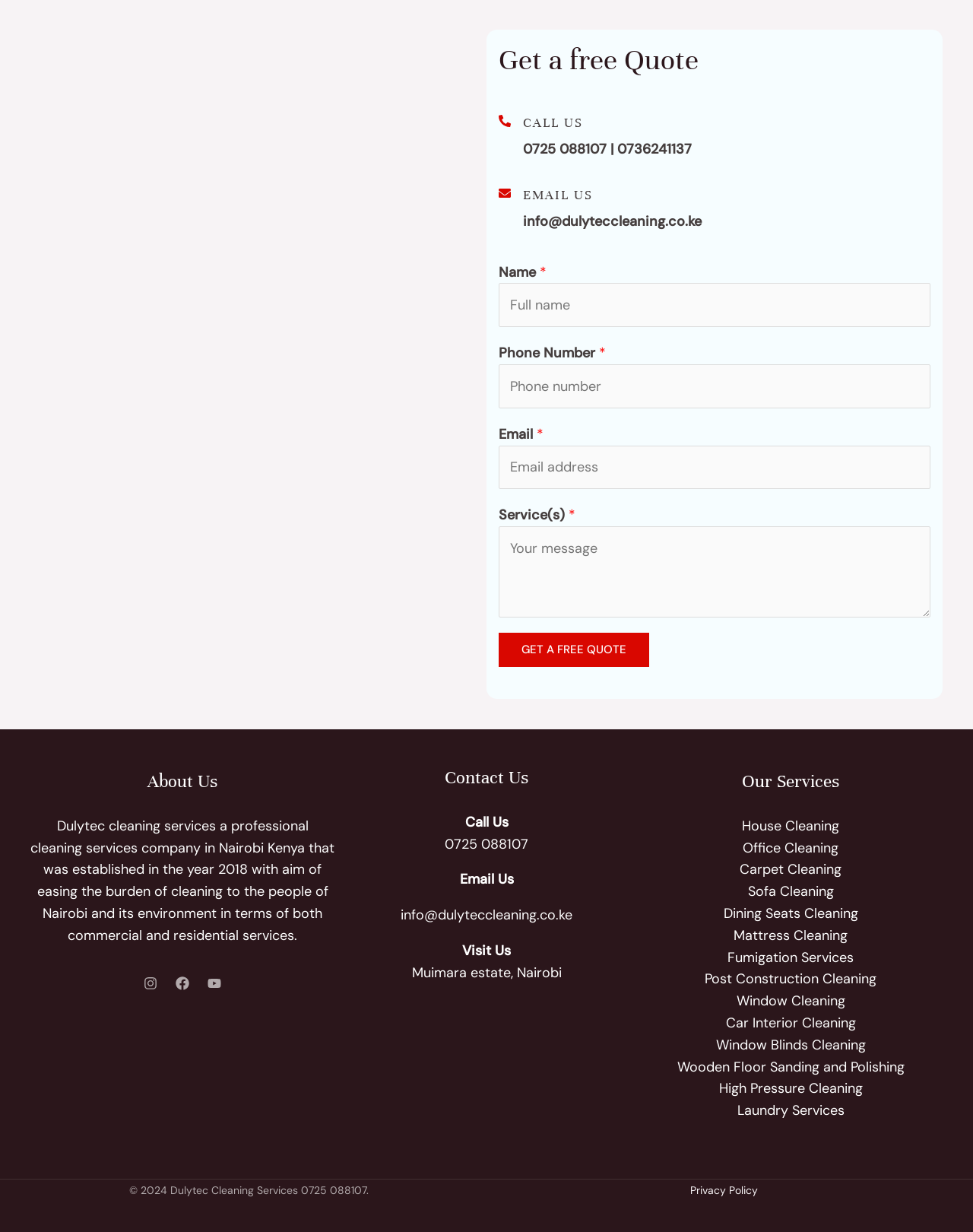What is the email address to contact for a free quote?
Please provide a single word or phrase as your answer based on the screenshot.

info@dulyteccleaning.co.ke